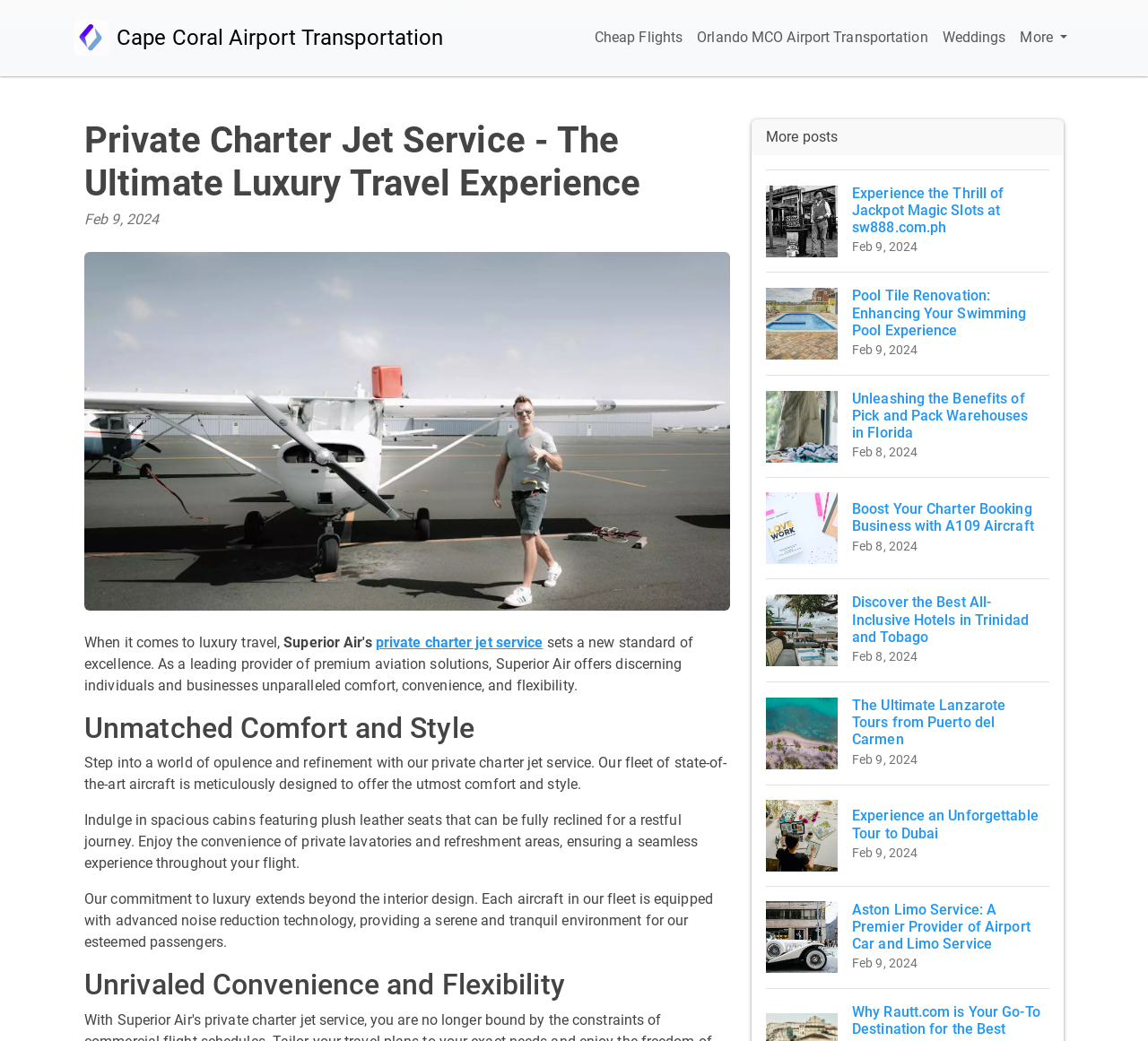Given the following UI element description: "Orlando MCO Airport Transportation", find the bounding box coordinates in the webpage screenshot.

[0.601, 0.014, 0.815, 0.059]